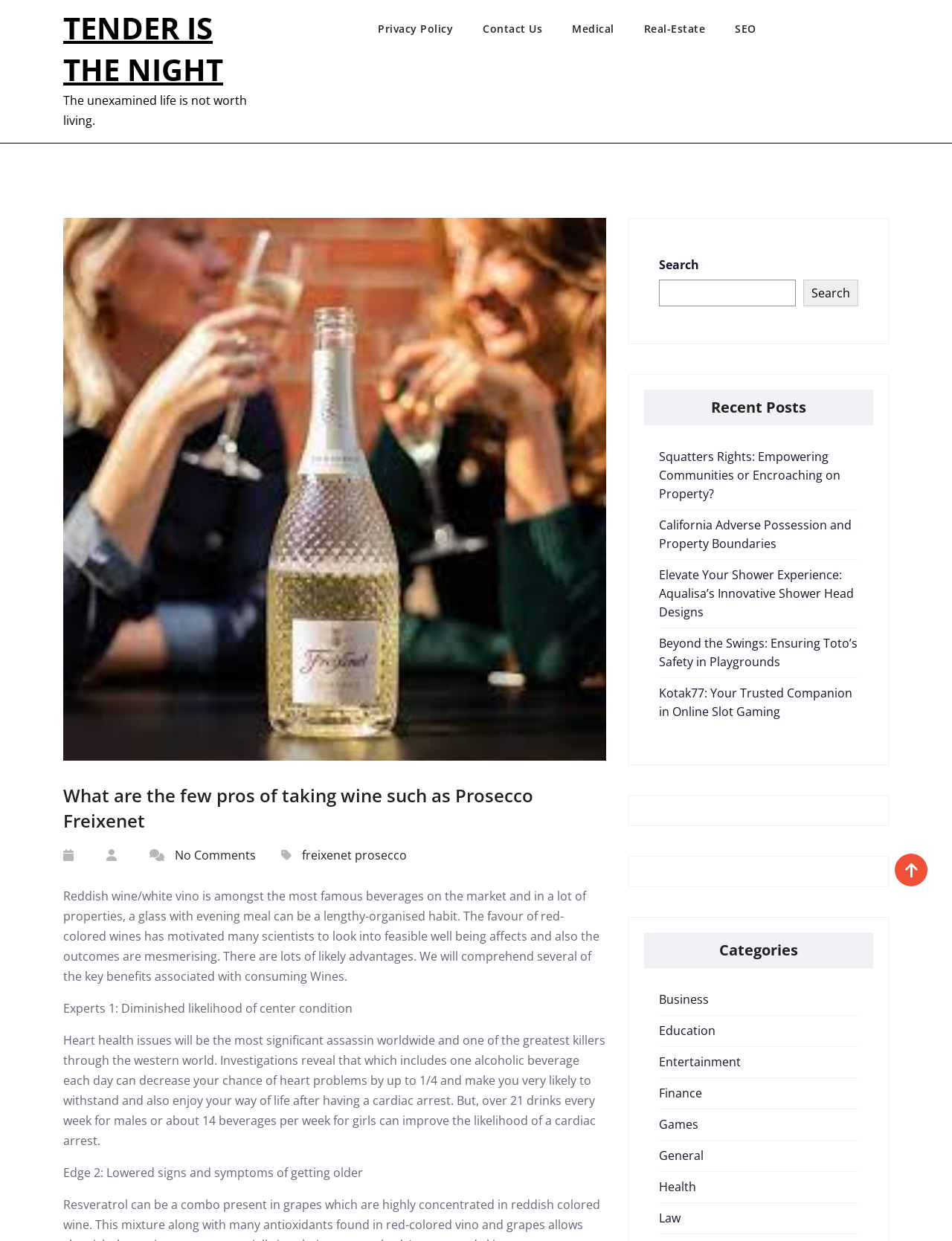Based on what you see in the screenshot, provide a thorough answer to this question: How many links are listed under the 'Categories' section?

The 'Categories' section on the page lists 9 links, including 'Business', 'Education', 'Entertainment', 'Finance', 'Games', 'General', 'Health', and 'Law'. These links likely categorize the website's content into different topics or themes.